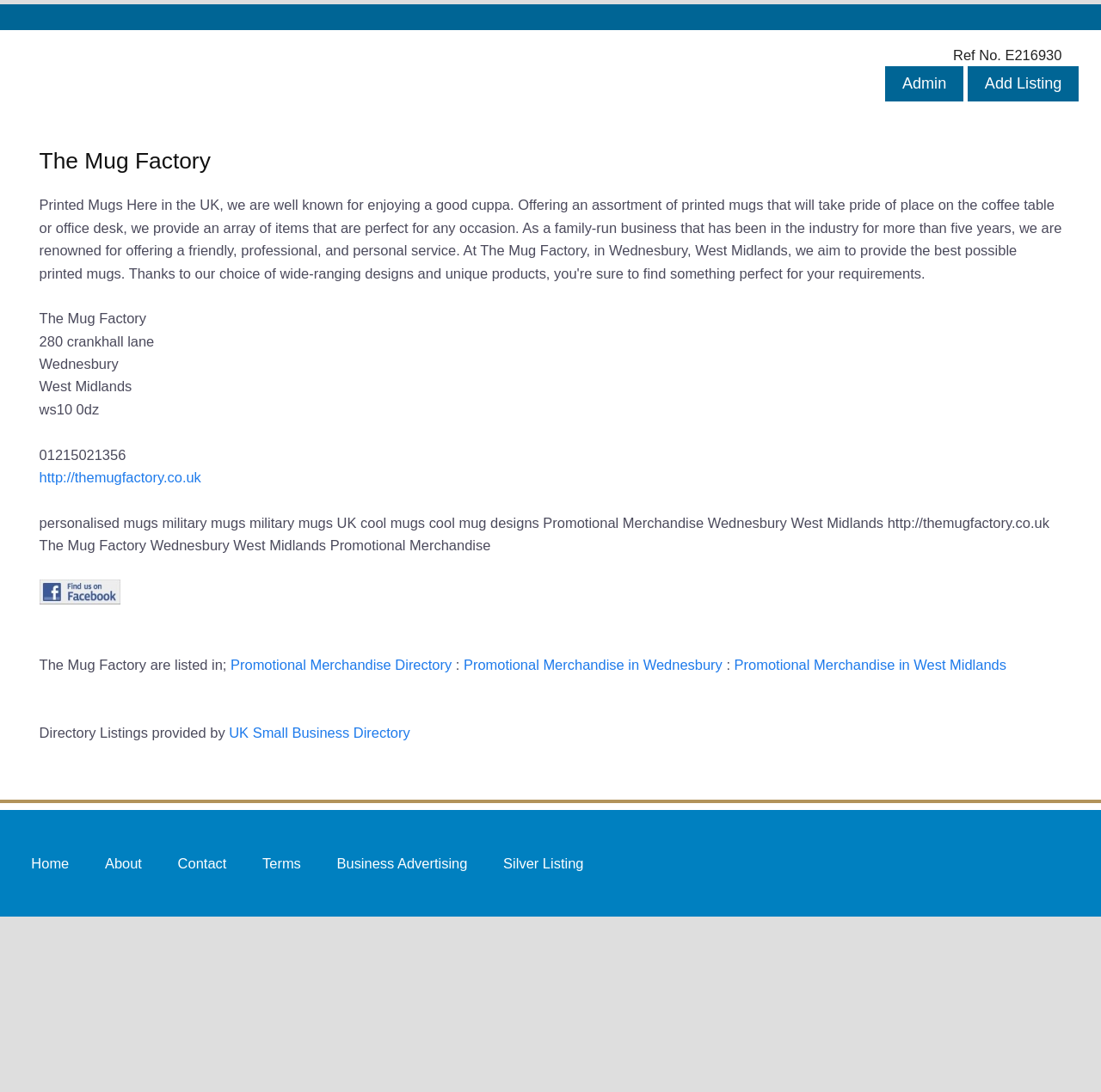What is the phone number of The Mug Factory?
Relying on the image, give a concise answer in one word or a brief phrase.

01215021356